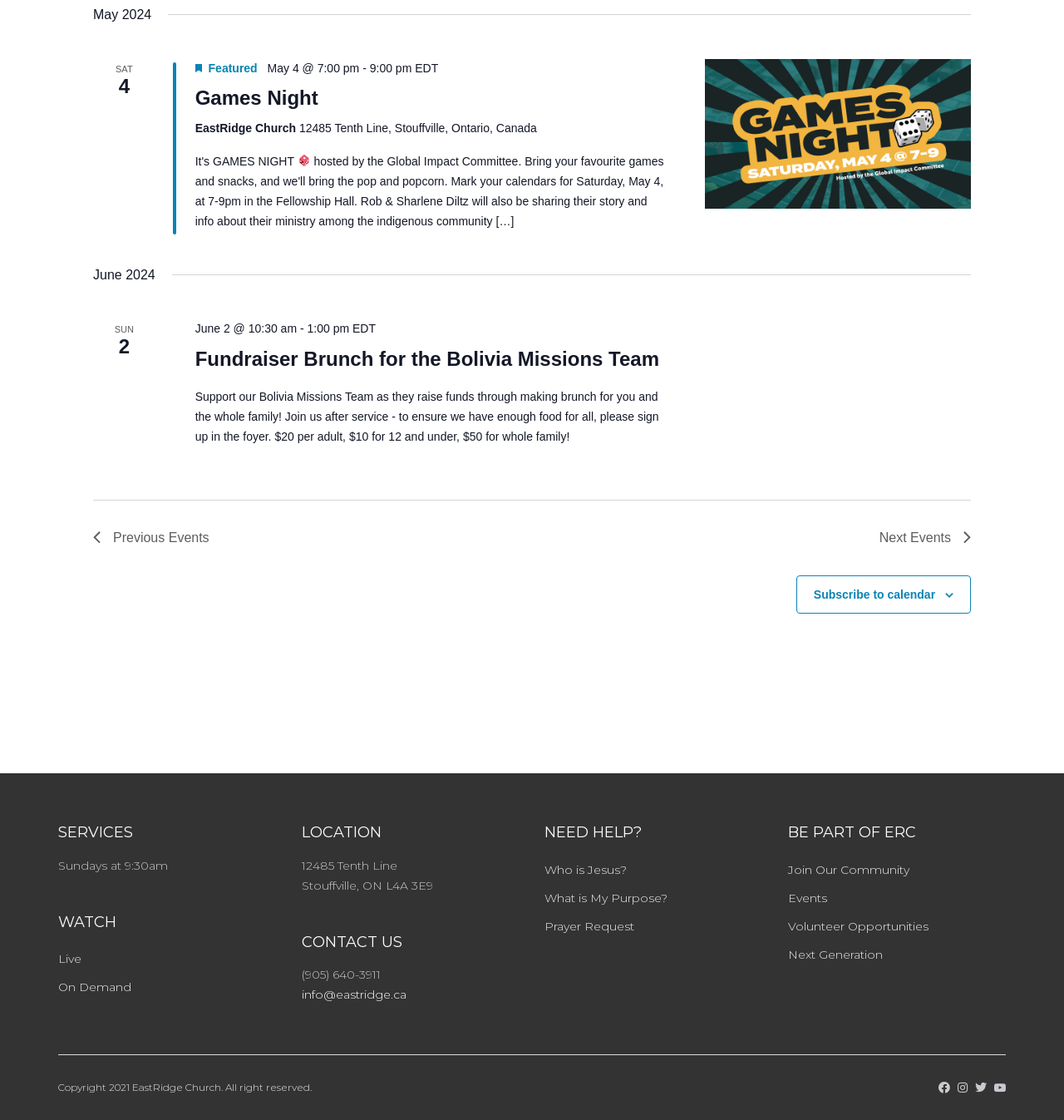Using the given element description, provide the bounding box coordinates (top-left x, top-left y, bottom-right x, bottom-right y) for the corresponding UI element in the screenshot: Live

[0.055, 0.847, 0.077, 0.865]